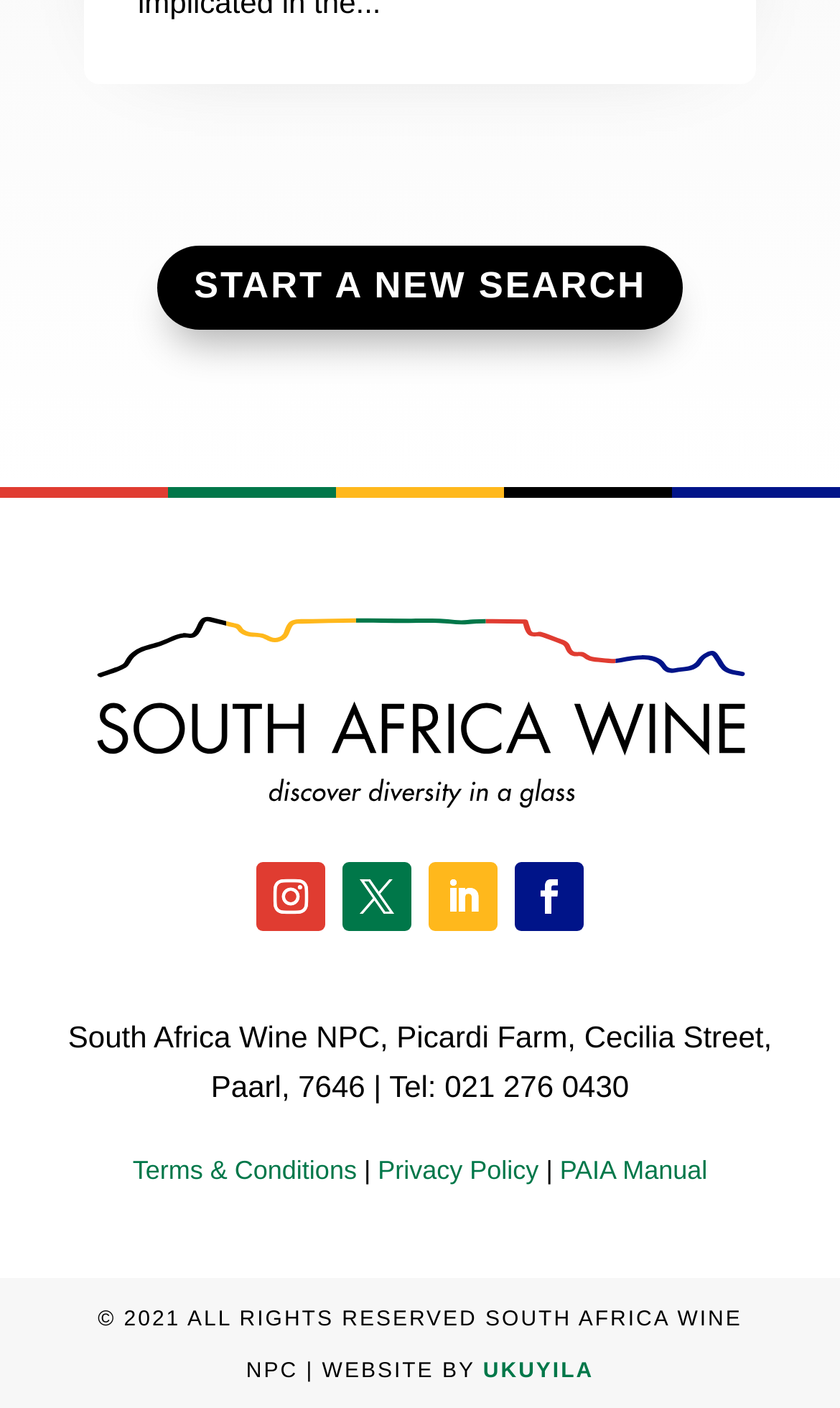Respond to the following question with a brief word or phrase:
How many links are there in the footer section?

5